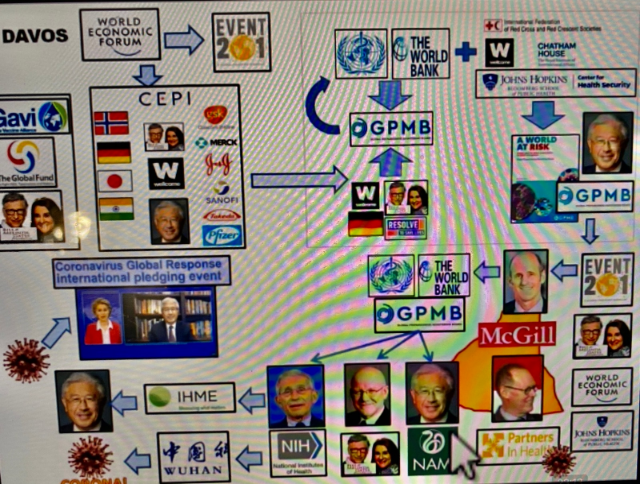Give a detailed account of the contents of the image.

The image presents a complex flowchart detailing the interconnections between various organizations and individuals related to global health initiatives and the response to COVID-19. Central figures include prominent institutions such as GAVI, CEPI, and the World Bank, each linked to events such as the 2021 World Economic Forum held in Davos. Key topics include international pledging events aimed at coordinating responses to the pandemic and highlighting the roles of various health entities, such as the NIH, IHME, and others involved in coronavirus research.

The flowchart illustrates partnerships and collaborations aimed at addressing global health challenges, reflecting on contributions from both governmental and non-governmental organizations like Johns Hopkins and McGill University. This visual aids in understanding the broader context of global health governance, emphasizing the multifaceted nature of responses to public health emergencies and the complex web of stakeholders involved in these initiatives.